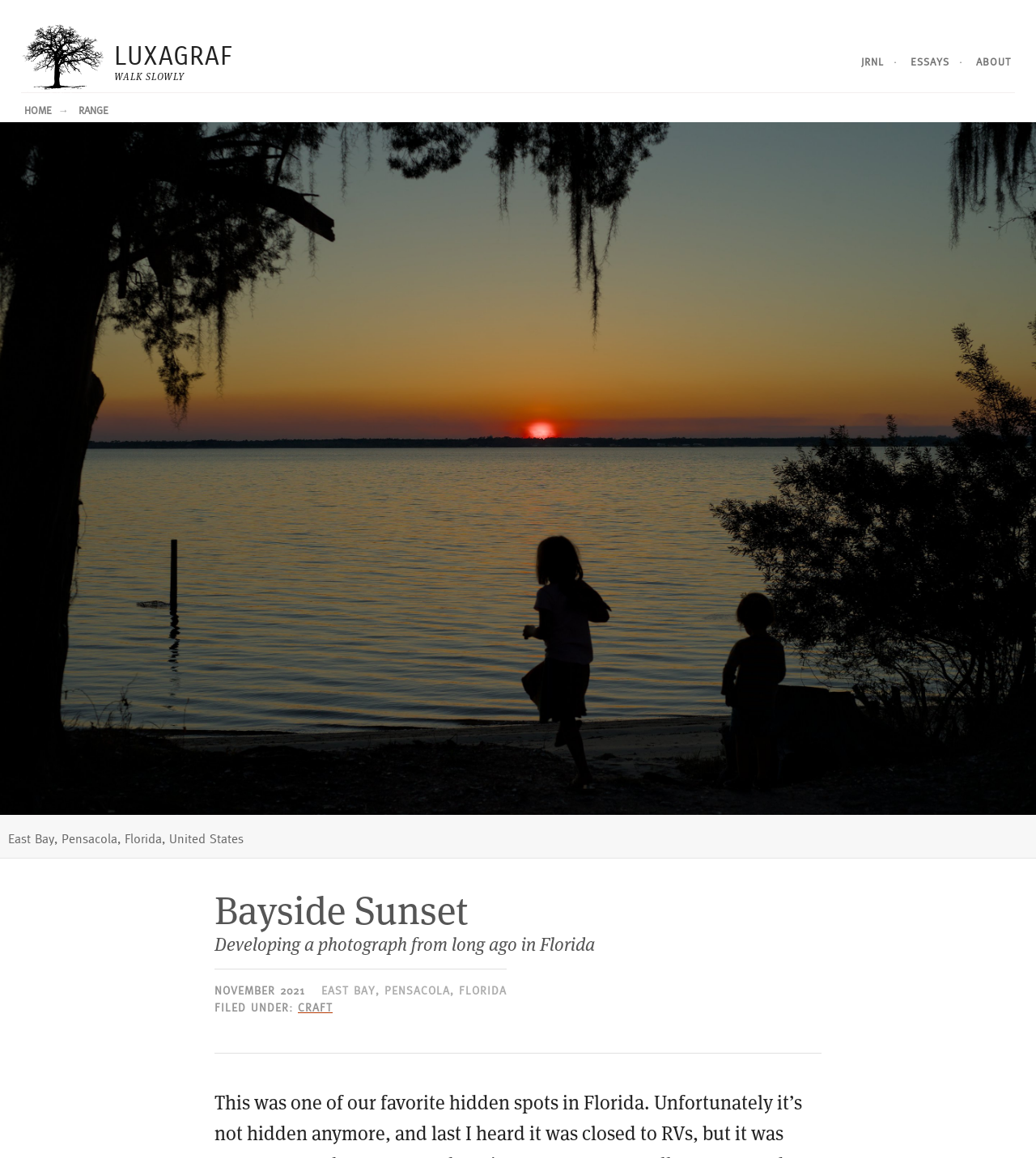Please identify the coordinates of the bounding box that should be clicked to fulfill this instruction: "view about page".

[0.942, 0.048, 0.977, 0.059]